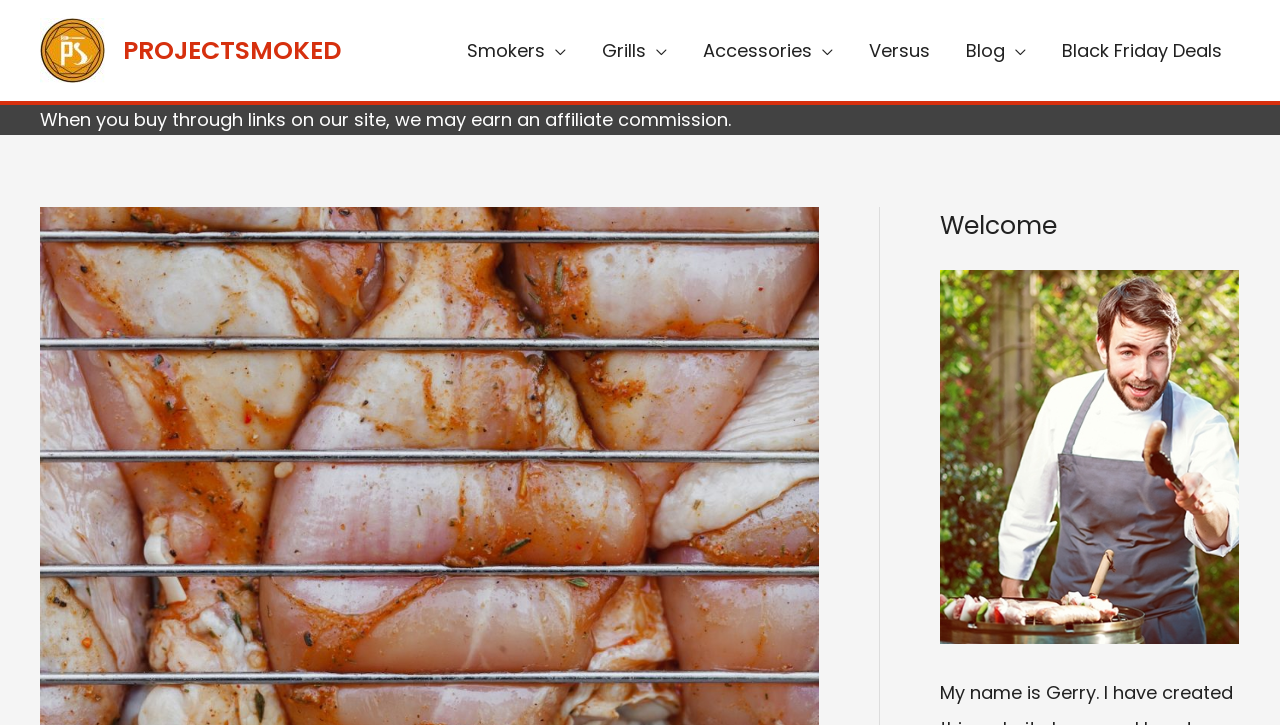Given the element description Black Friday Deals, specify the bounding box coordinates of the corresponding UI element in the format (top-left x, top-left y, bottom-right x, bottom-right y). All values must be between 0 and 1.

[0.816, 0.02, 0.969, 0.119]